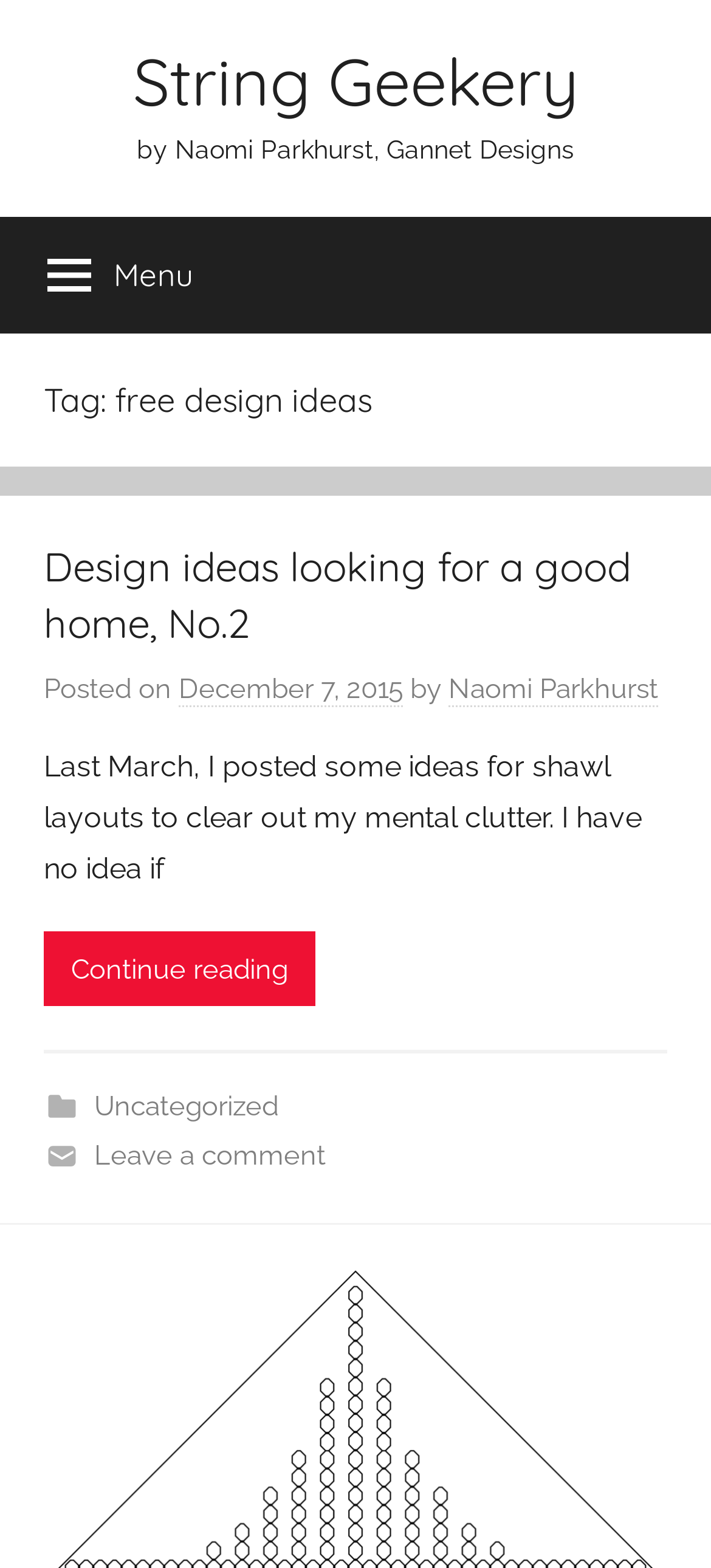Illustrate the webpage's structure and main components comprehensively.

The webpage is about "free design ideas" and is part of the "String Geekery" website. At the top, there is a link to "String Geekery" and a text "by Naomi Parkhurst, Gannet Designs". On the top left, there is a "Menu" button. 

Below the menu button, there is a header section with a heading "Tag: free design ideas". Underneath, there is an article section that takes up most of the page. The article has a heading "Design ideas looking for a good home, No.2" with a link to the same title. The article also has a posted date "December 7, 2015" and an author "Naomi Parkhurst". 

The main content of the article is a block of text that discusses clearing out mental clutter by posting ideas for shawl layouts. At the end of the text, there is a "Continue reading" link. 

At the bottom of the page, there is a footer section with links to "Uncategorized" and "Leave a comment". There is also another link with no text.